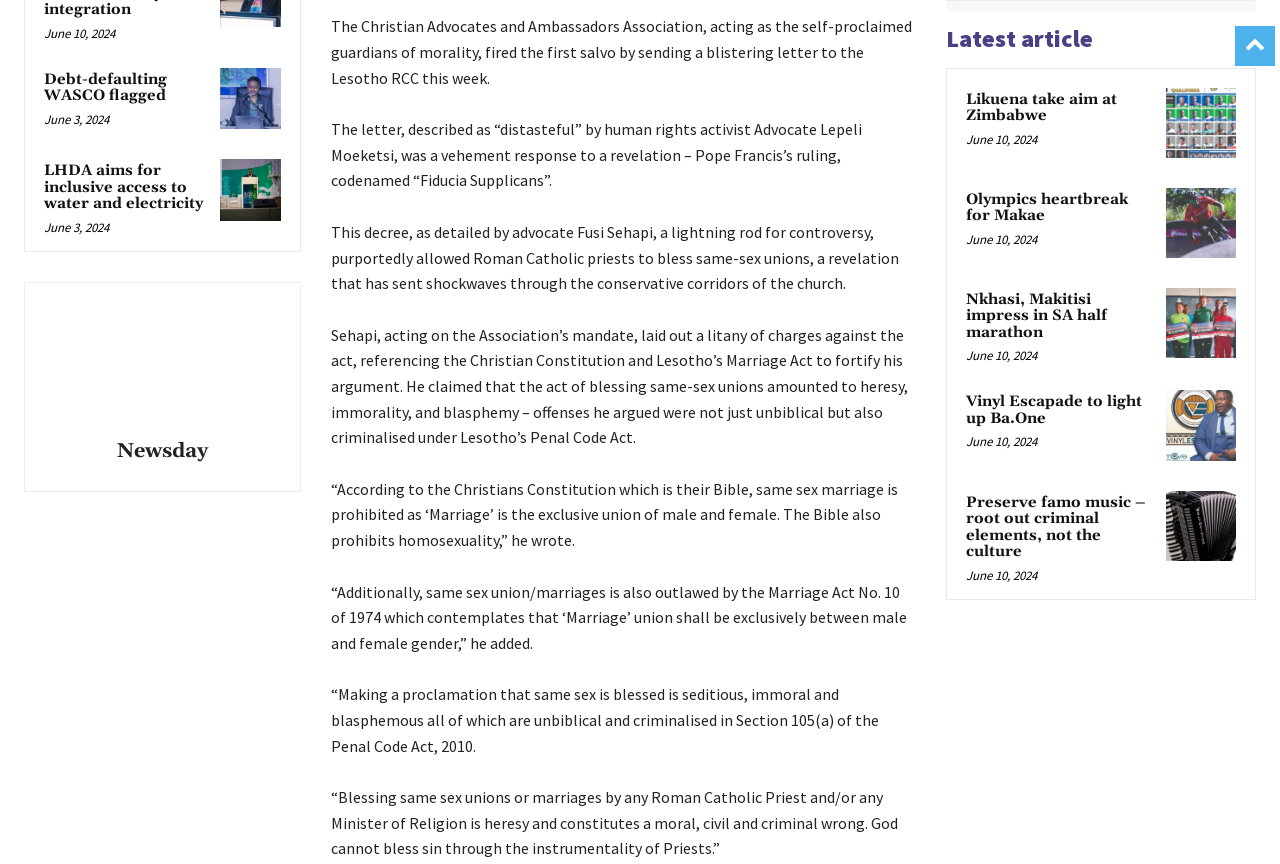Kindly determine the bounding box coordinates of the area that needs to be clicked to fulfill this instruction: "Read the news about 'Likuena take aim at Zimbabwe'".

[0.755, 0.106, 0.903, 0.144]